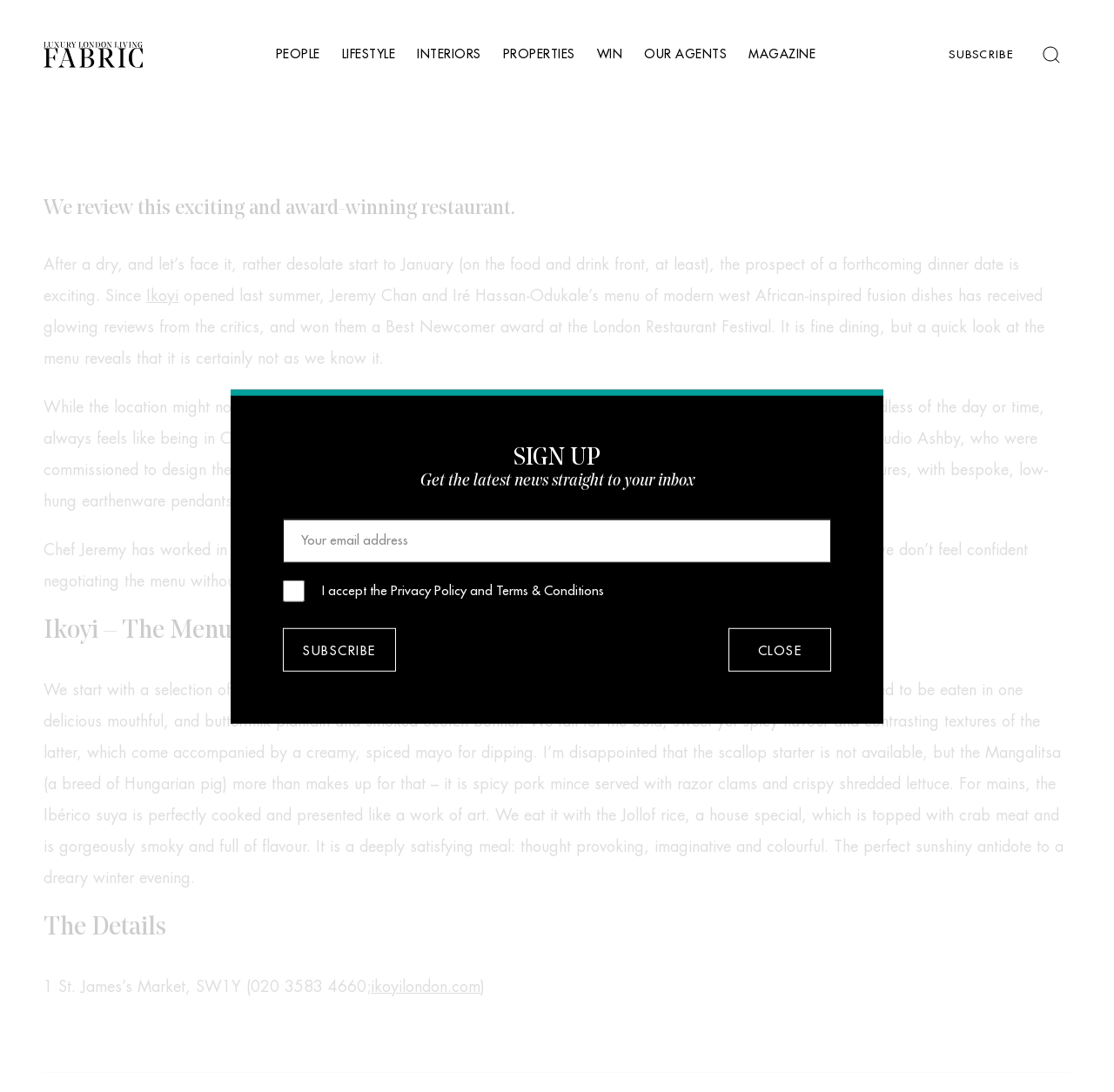Find the bounding box coordinates of the element's region that should be clicked in order to follow the given instruction: "Check the 'WIN' section". The coordinates should consist of four float numbers between 0 and 1, i.e., [left, top, right, bottom].

[0.536, 0.042, 0.559, 0.058]